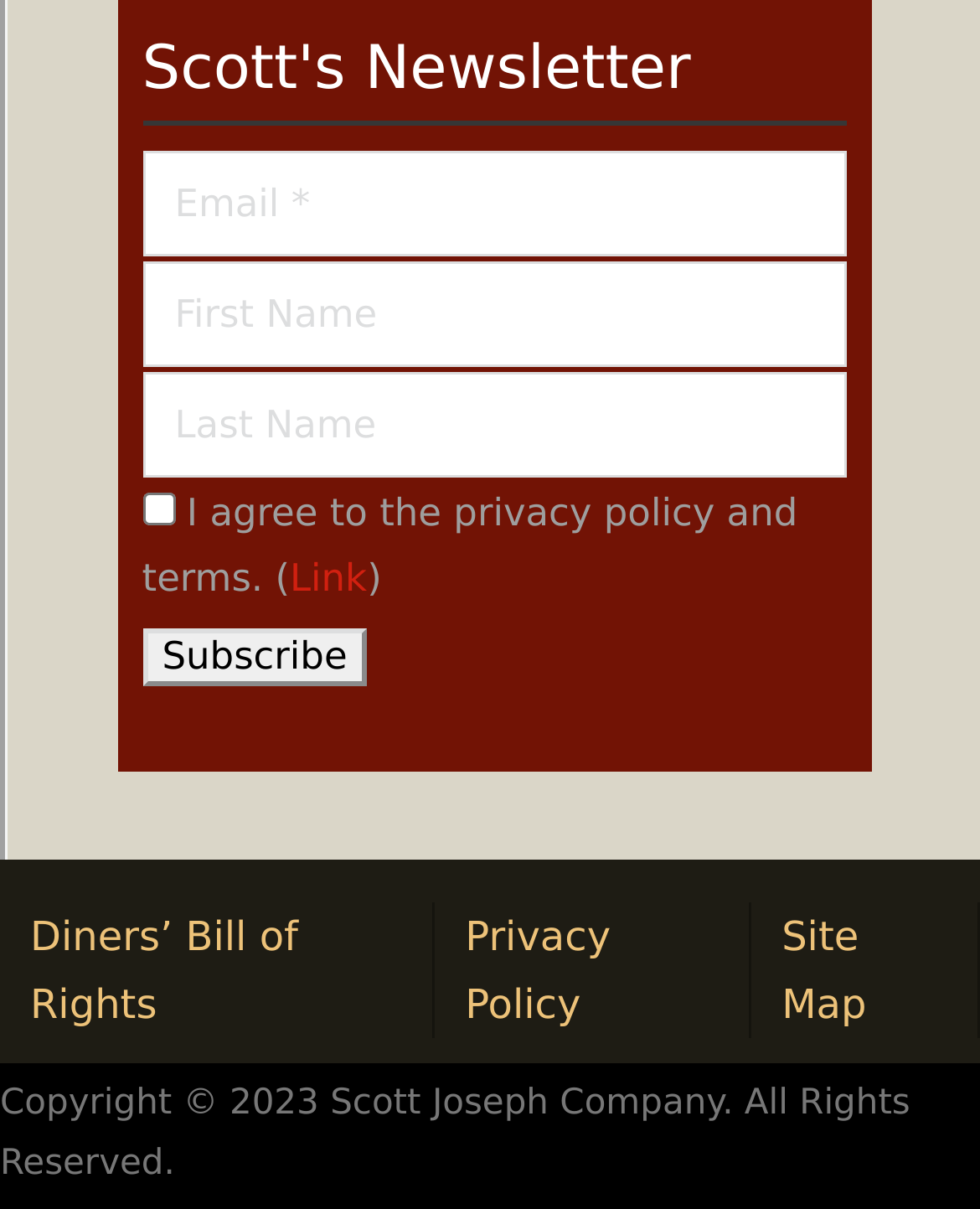What is required to fill in the form?
Examine the image and give a concise answer in one word or a short phrase.

Email